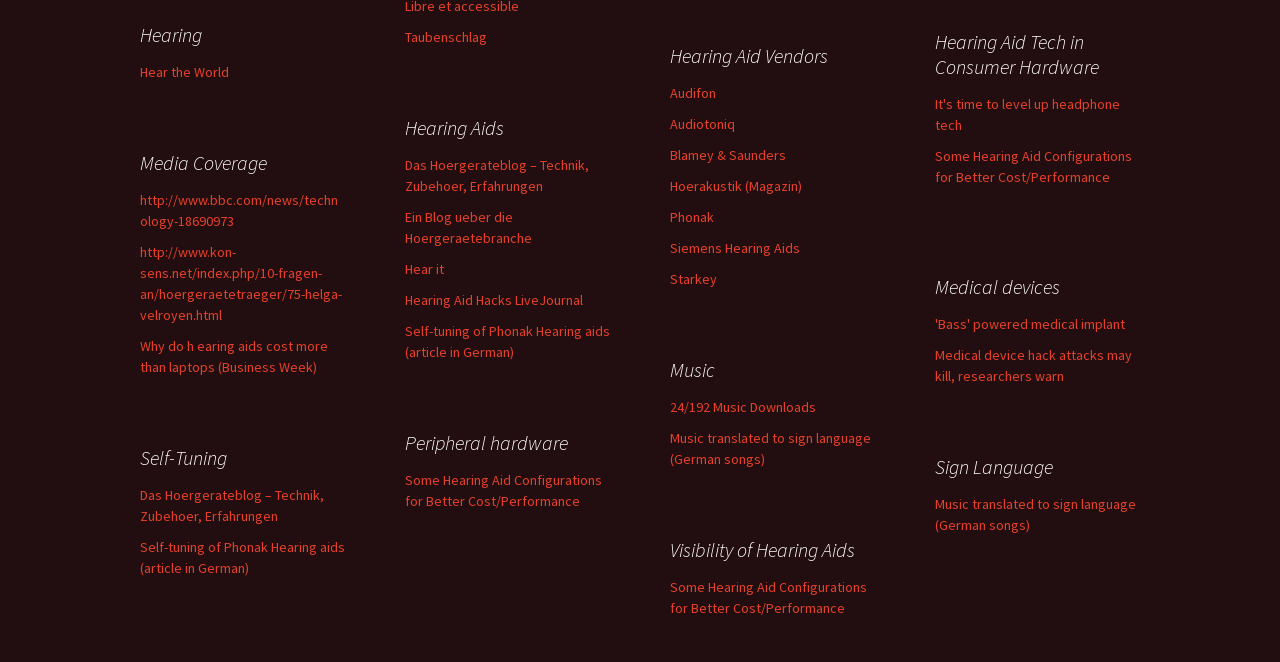Provide the bounding box for the UI element matching this description: "Blamey & Saunders".

[0.523, 0.22, 0.614, 0.247]